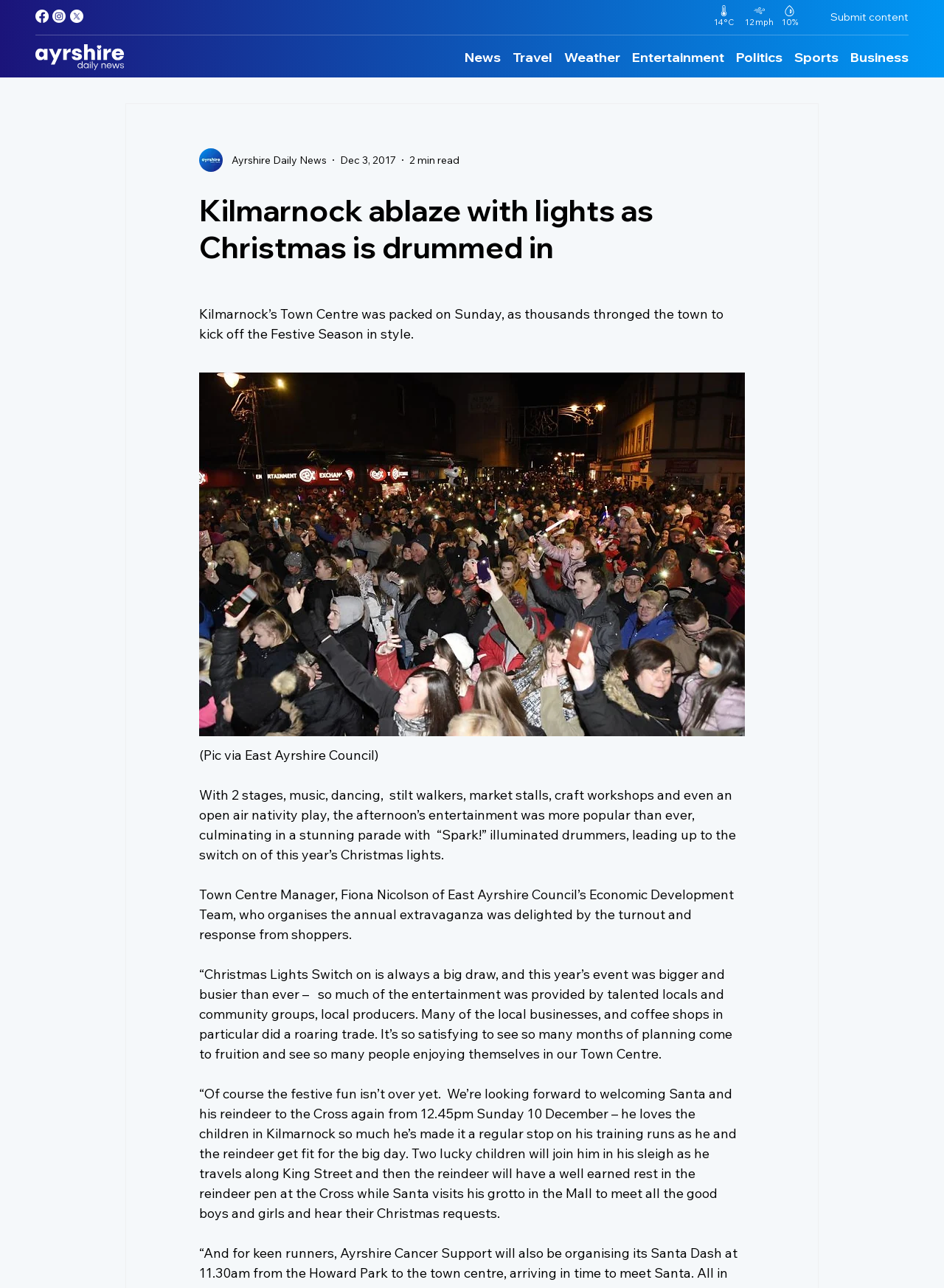What is the current temperature?
Using the image, provide a detailed and thorough answer to the question.

I found the current temperature by looking at the static text element located at [0.756, 0.013, 0.777, 0.021] which displays the temperature as 14°C.